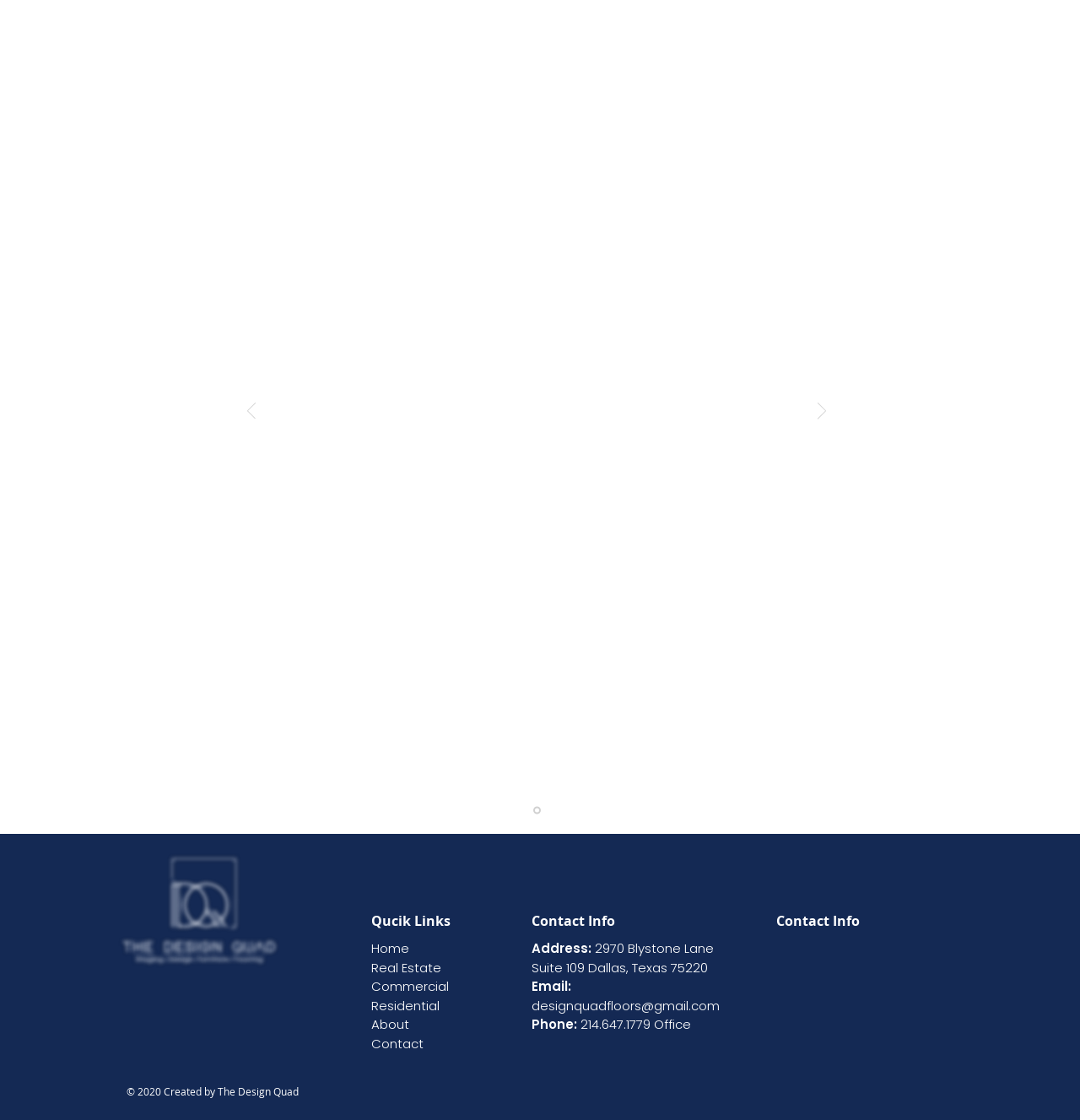Please identify the bounding box coordinates of the clickable element to fulfill the following instruction: "Send an email to 'designquadfloors@gmail.com'". The coordinates should be four float numbers between 0 and 1, i.e., [left, top, right, bottom].

[0.492, 0.89, 0.666, 0.905]